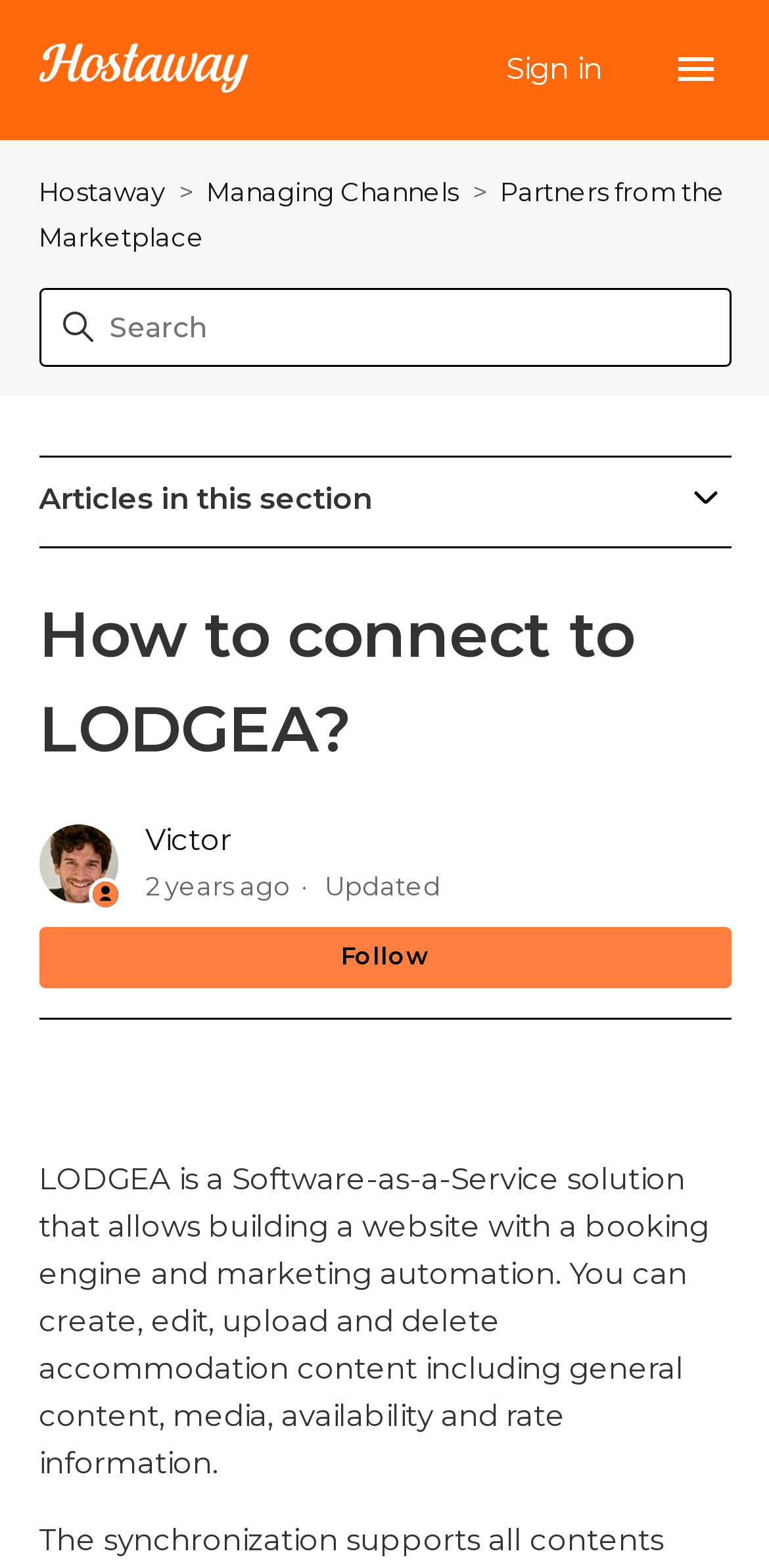Identify and provide the text of the main header on the webpage.

How to connect to LODGEA?